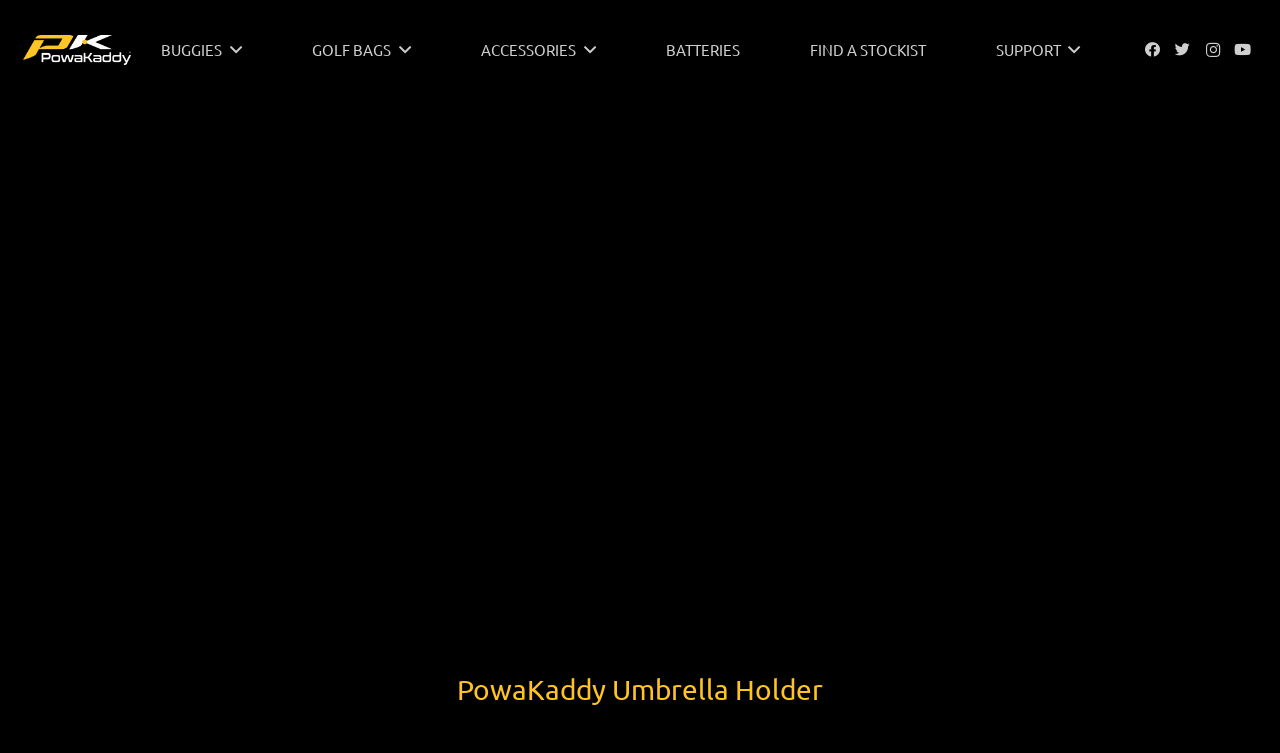What is the name of the product on this webpage?
Using the image, provide a detailed and thorough answer to the question.

I determined the answer by looking at the heading element on the webpage, which has the text 'PowaKaddy Umbrella Holder'.